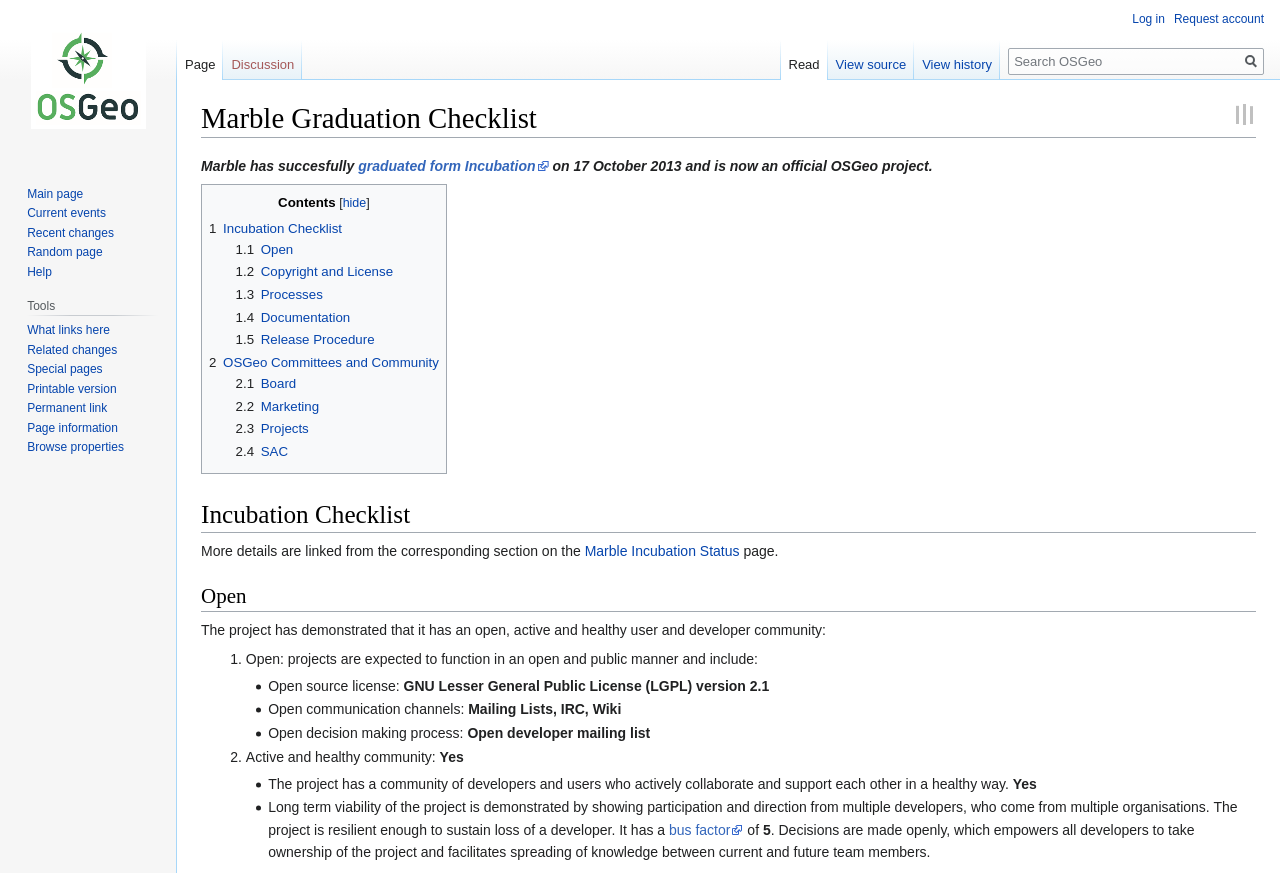Refer to the image and answer the question with as much detail as possible: How many committees are listed under OSGeo Committees and Community?

The number of committees listed under OSGeo Committees and Community can be determined by counting the links under the heading '2 OSGeo Committees and Community' which are Board, Marketing, Projects, and SAC, totaling 4 committees.